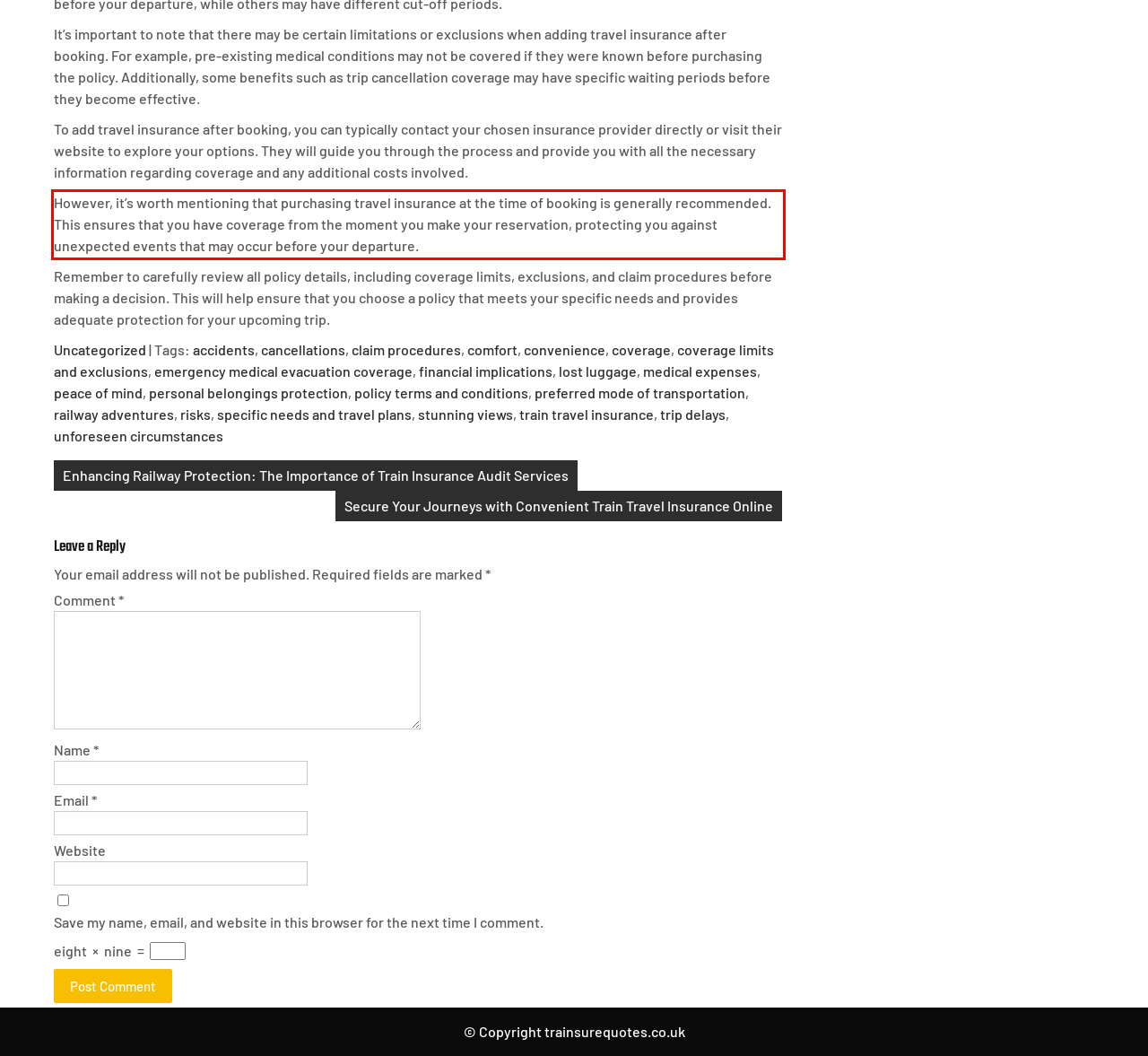Given a screenshot of a webpage with a red bounding box, please identify and retrieve the text inside the red rectangle.

However, it’s worth mentioning that purchasing travel insurance at the time of booking is generally recommended. This ensures that you have coverage from the moment you make your reservation, protecting you against unexpected events that may occur before your departure.